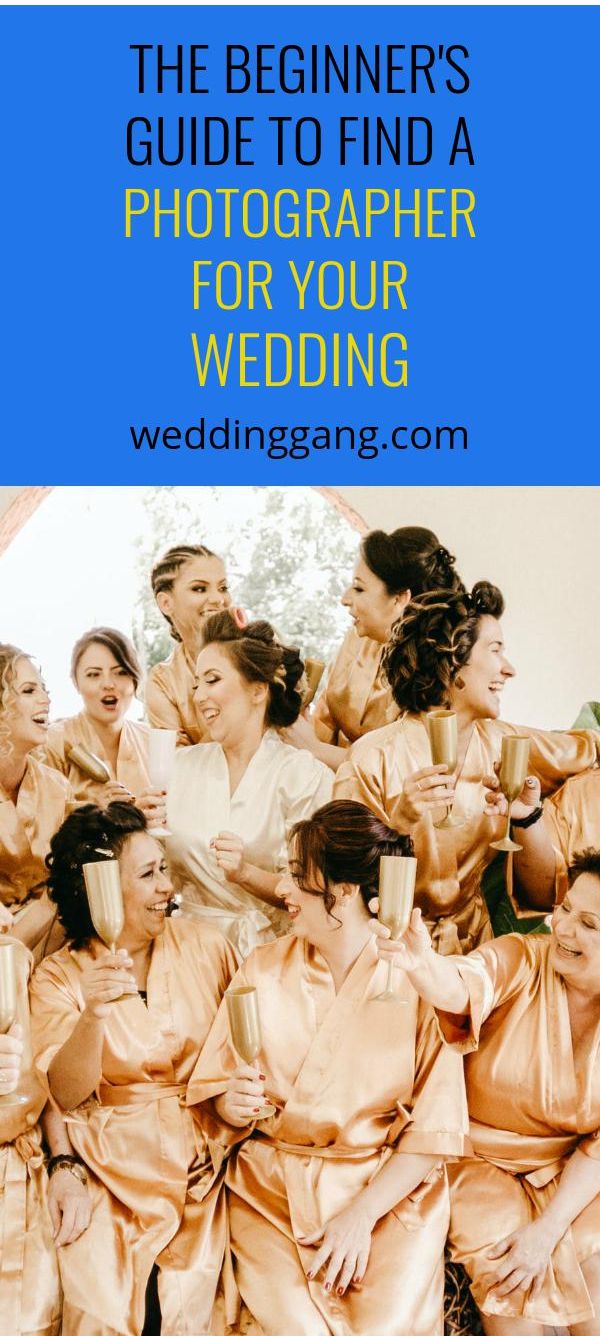Answer this question using a single word or a brief phrase:
What are the bridesmaids holding?

Champagne flutes